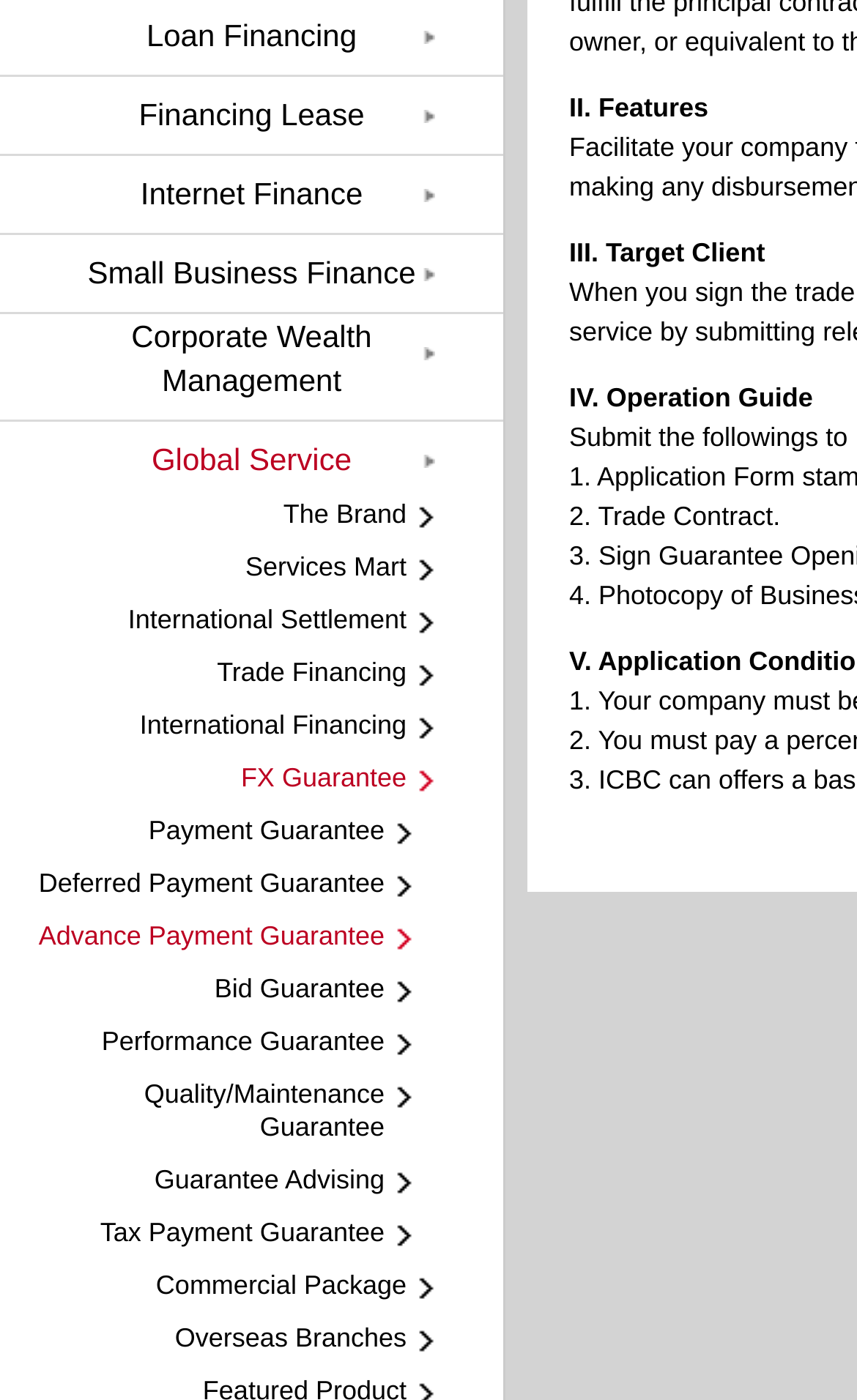Provide a brief response to the question using a single word or phrase: 
What is the section title above 'Trade Contract'?

IV. Operation Guide